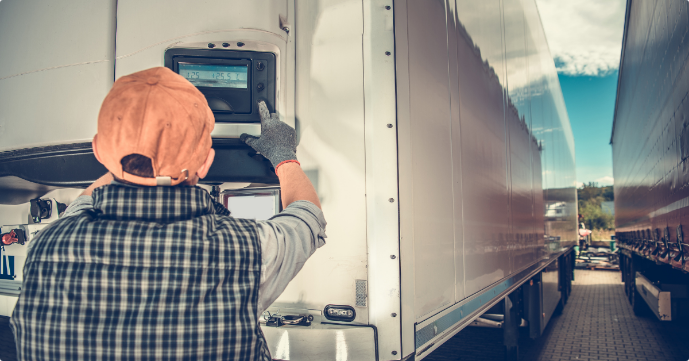Please respond to the question using a single word or phrase:
What is displayed on the control panel?

Temperature readings